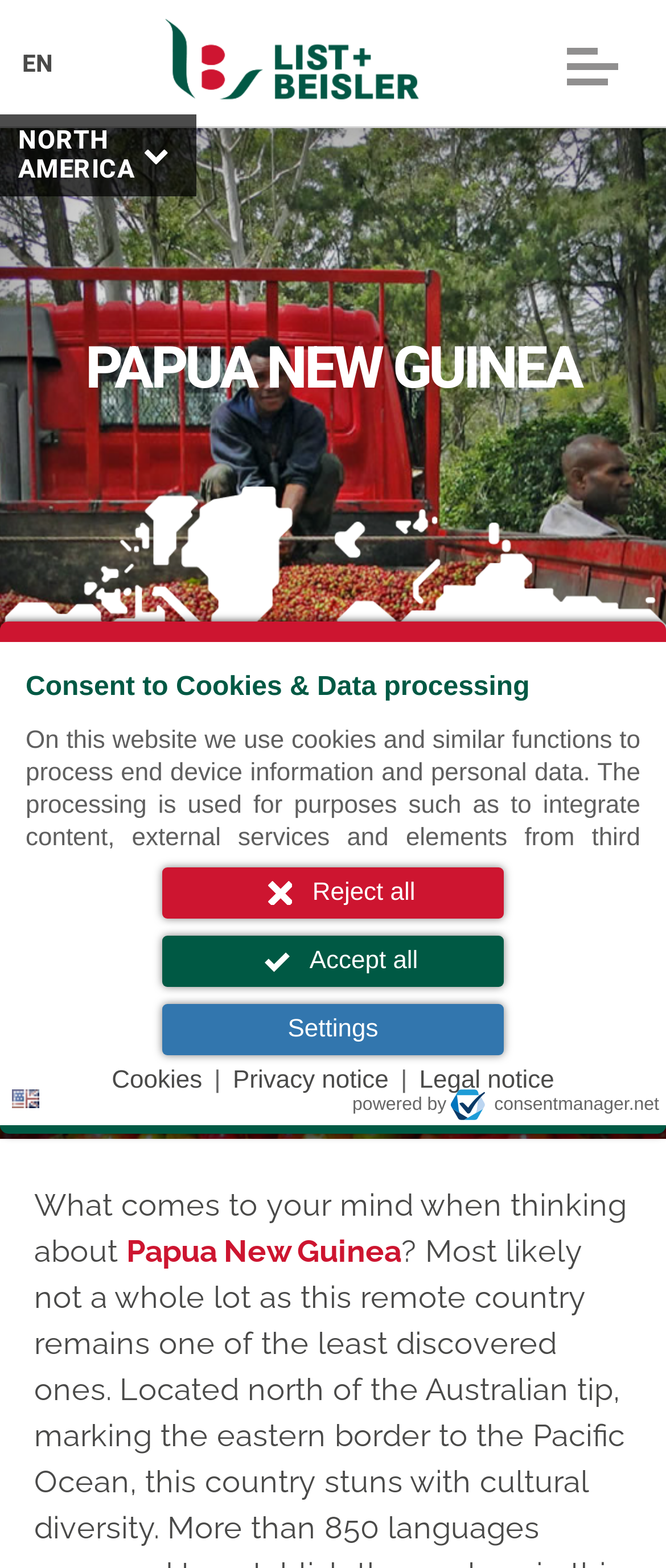Could you locate the bounding box coordinates for the section that should be clicked to accomplish this task: "Select the EN language".

[0.021, 0.034, 0.092, 0.049]